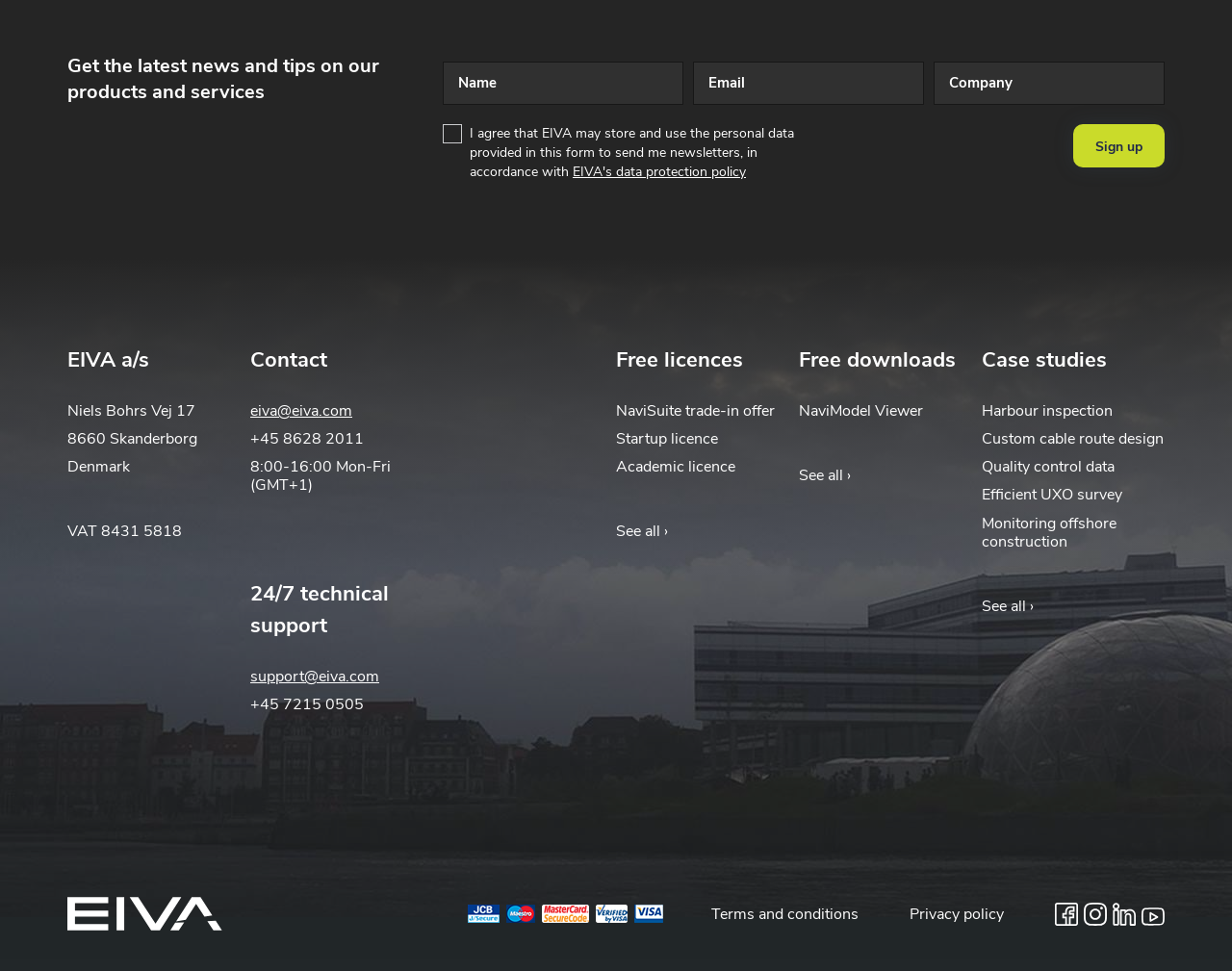Provide the bounding box coordinates of the UI element that matches the description: "support@eiva.com".

[0.203, 0.685, 0.308, 0.707]